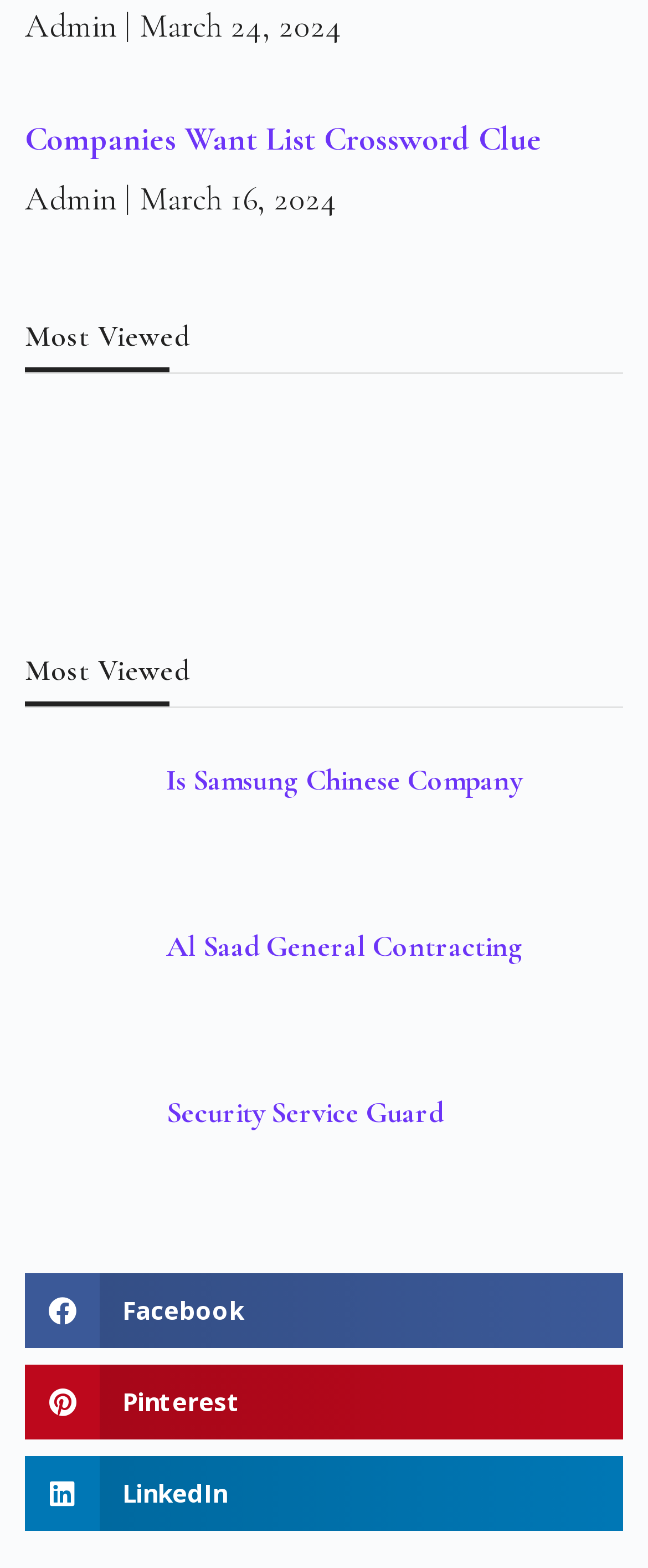Please pinpoint the bounding box coordinates for the region I should click to adhere to this instruction: "View Al Saad General Contracting".

[0.256, 0.591, 0.808, 0.614]